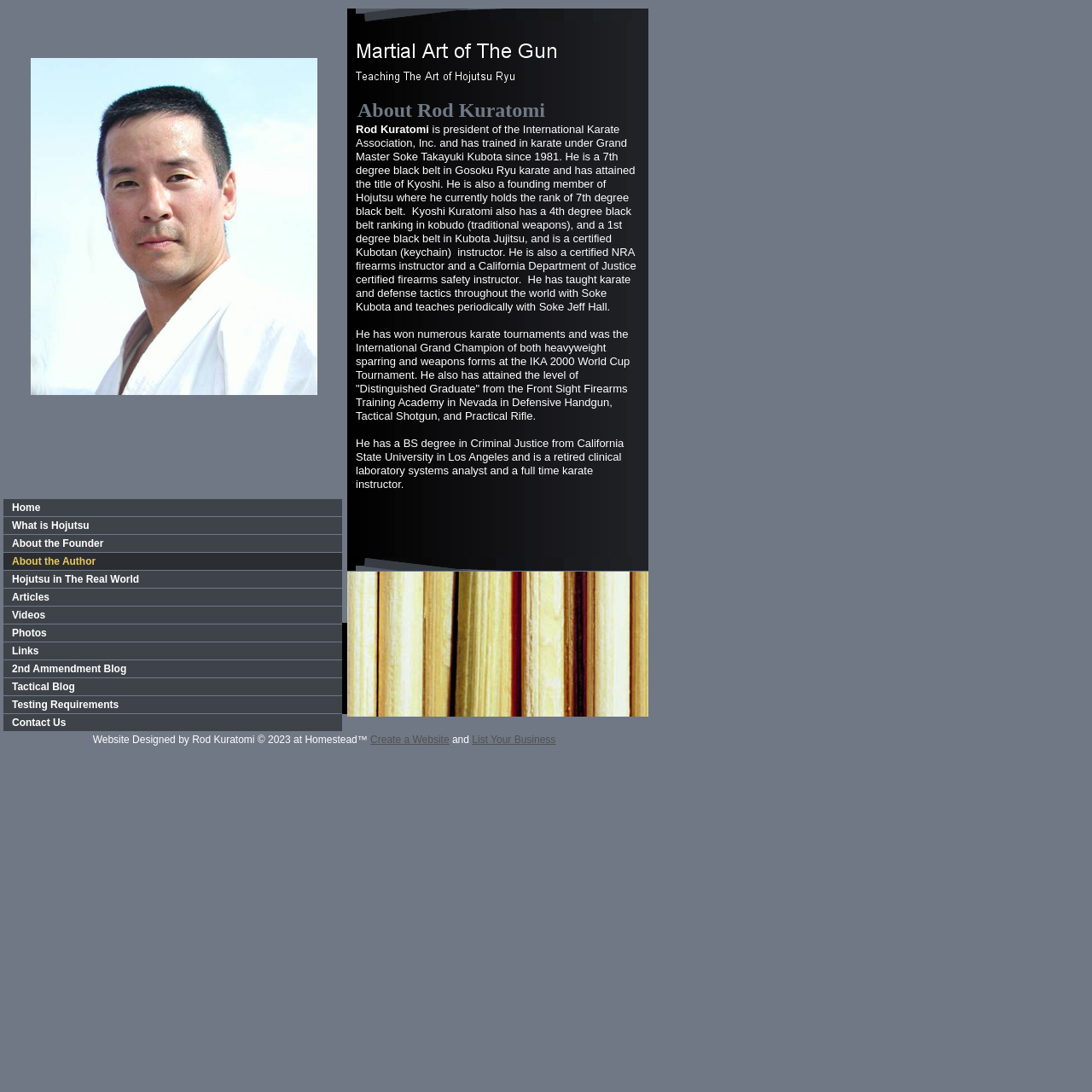What is the university where Rod Kuratomi earned his BS degree in Criminal Justice?
Look at the screenshot and respond with one word or a short phrase.

California State University in Los Angeles